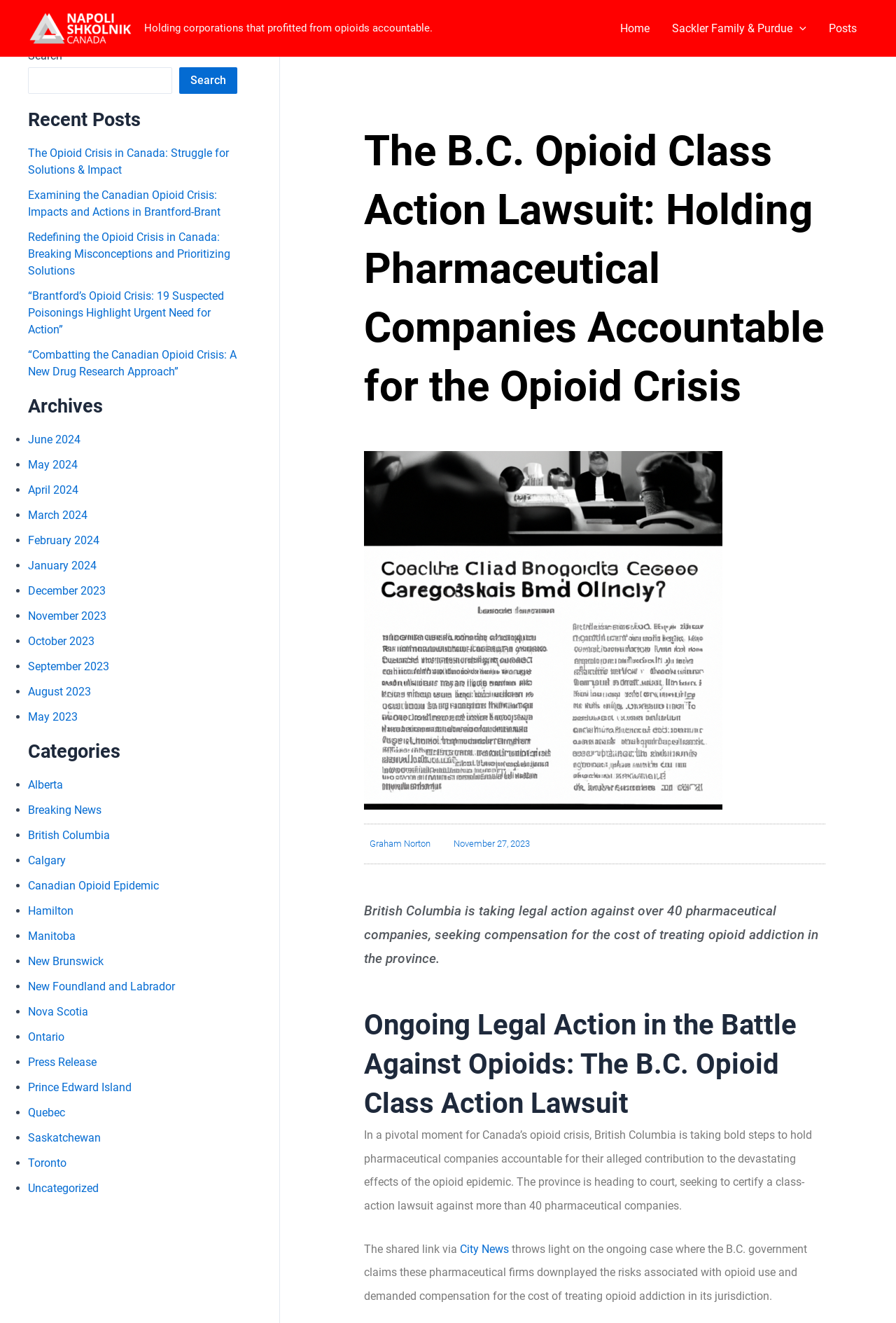How many months are listed in the archives?
Refer to the image and give a detailed answer to the question.

I can see that there are 12 months listed in the archives section, which are June 2024, May 2024, April 2024, and so on. Therefore, there are 12 months listed.